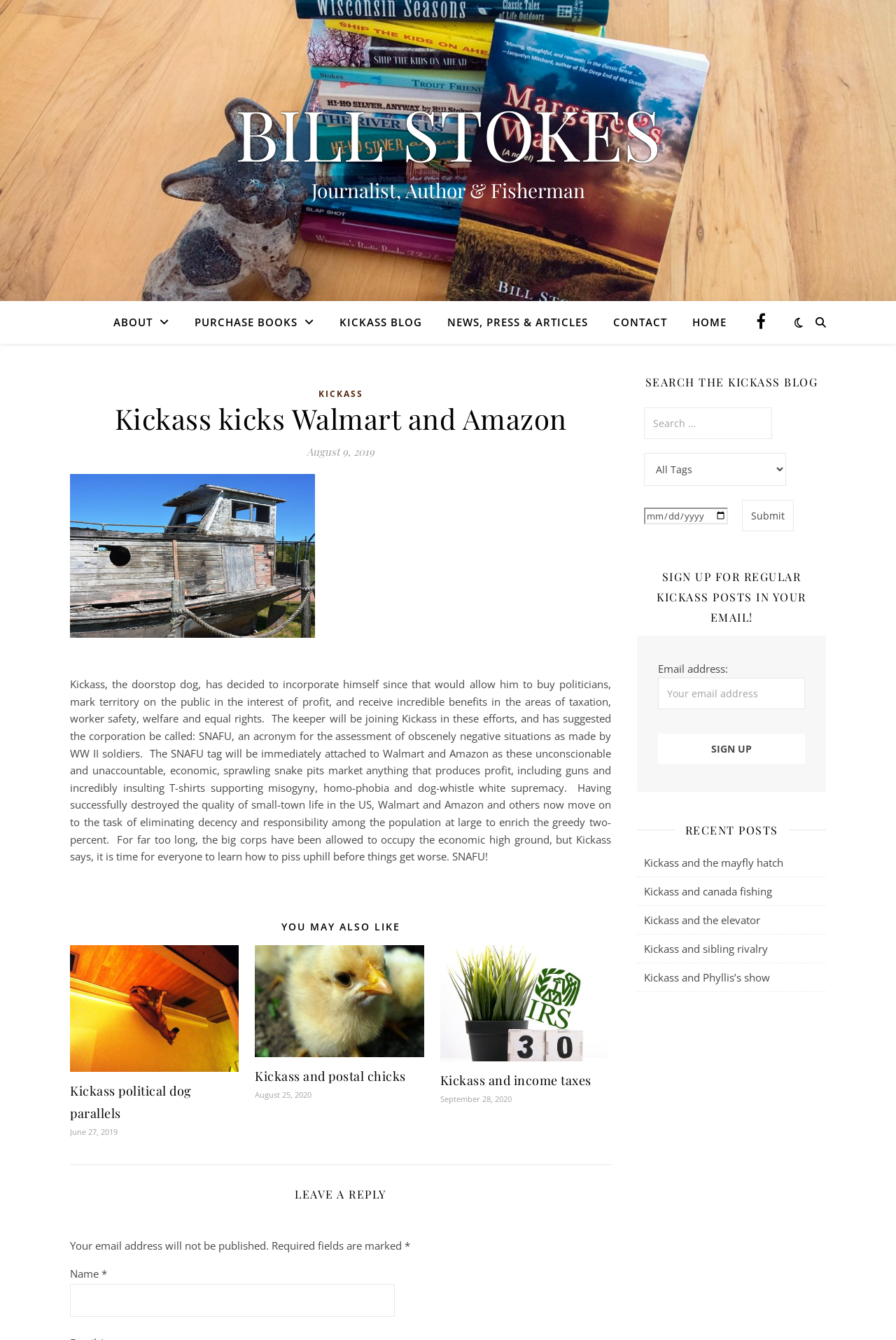Predict the bounding box of the UI element based on the description: "Kickass and postal chicks". The coordinates should be four float numbers between 0 and 1, formatted as [left, top, right, bottom].

[0.285, 0.797, 0.453, 0.809]